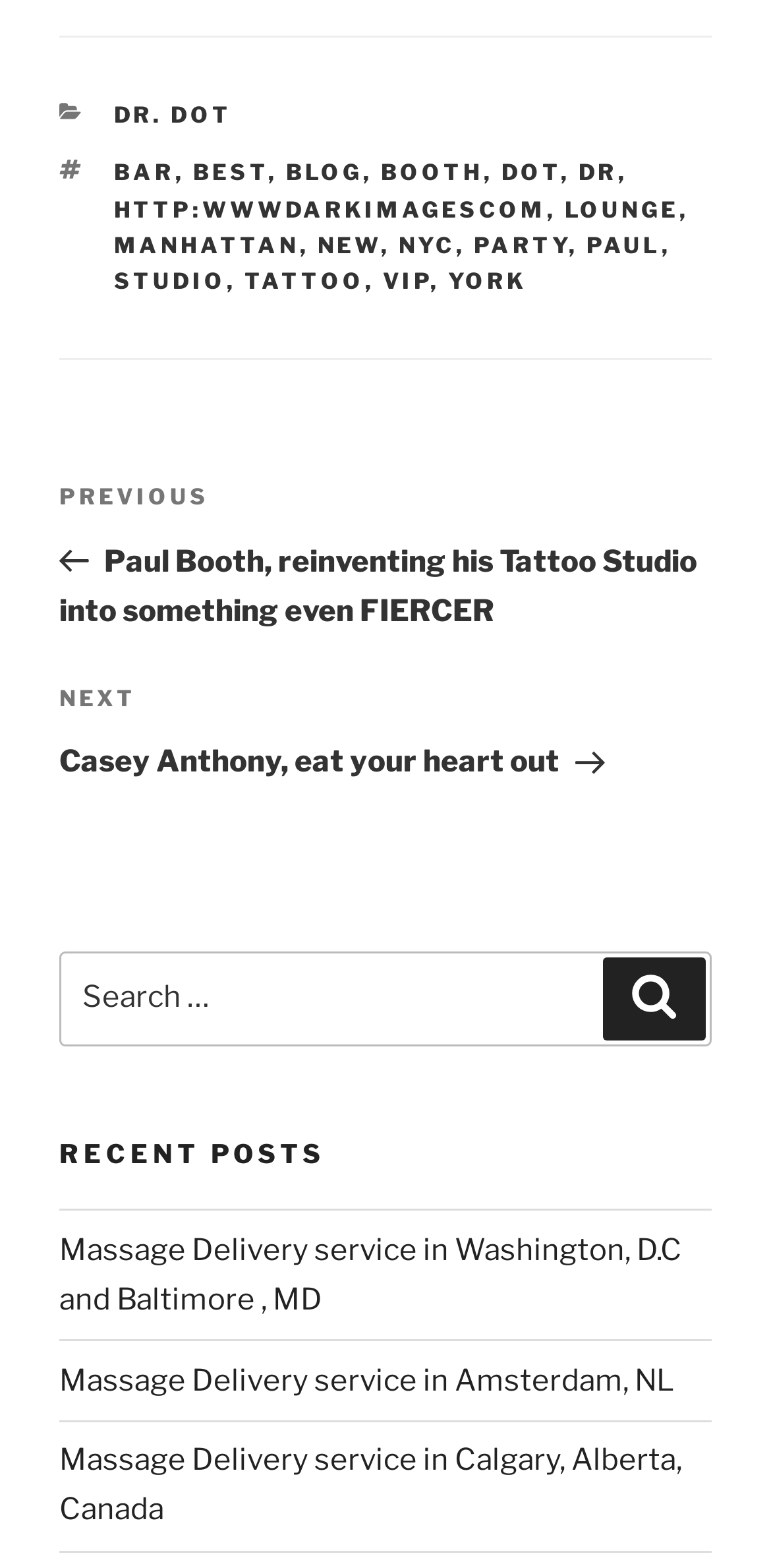Please give a concise answer to this question using a single word or phrase: 
What is the purpose of the input field in the search section?

Search for: